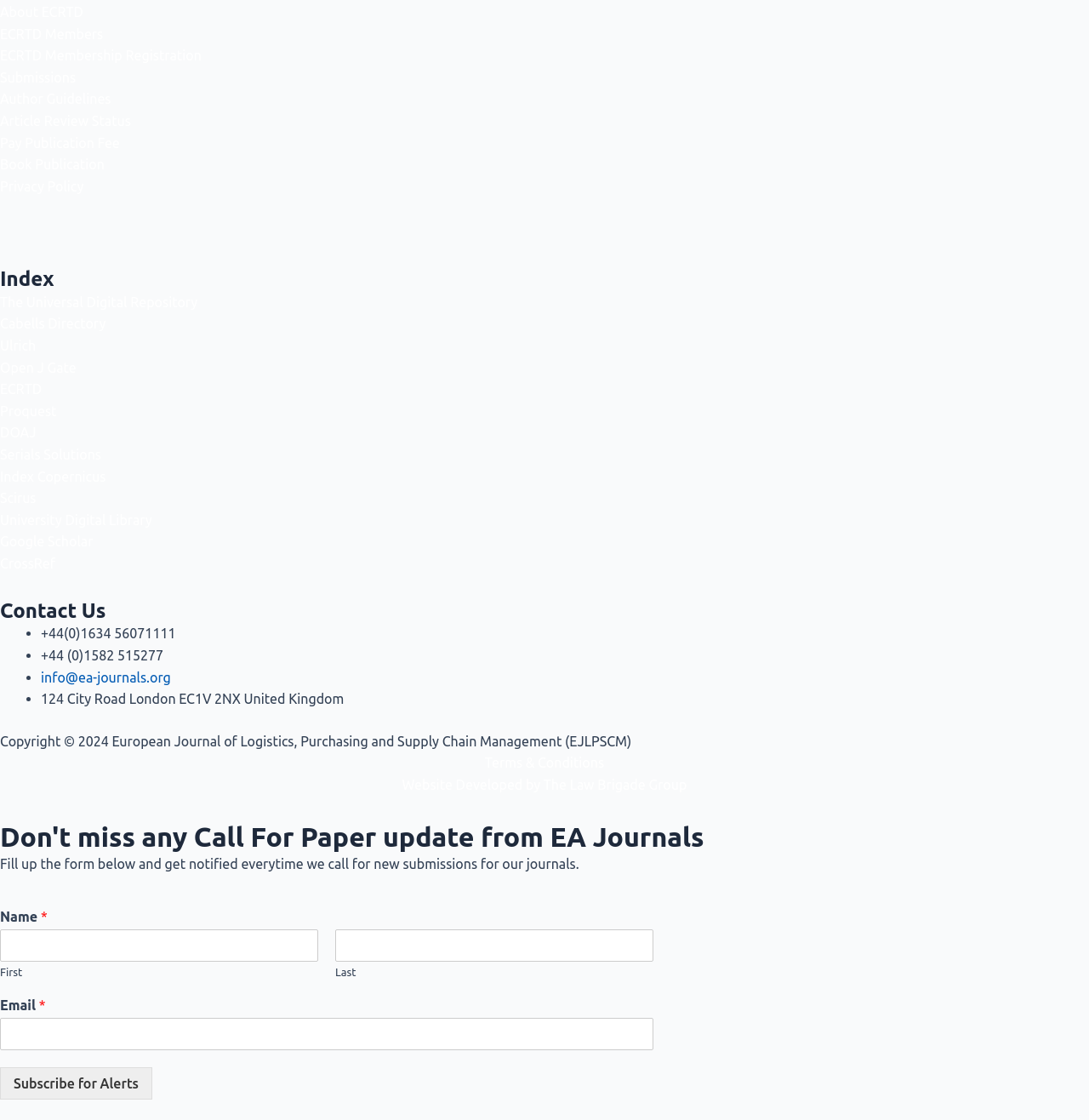Could you indicate the bounding box coordinates of the region to click in order to complete this instruction: "Fill in the Name field".

[0.0, 0.83, 0.292, 0.859]